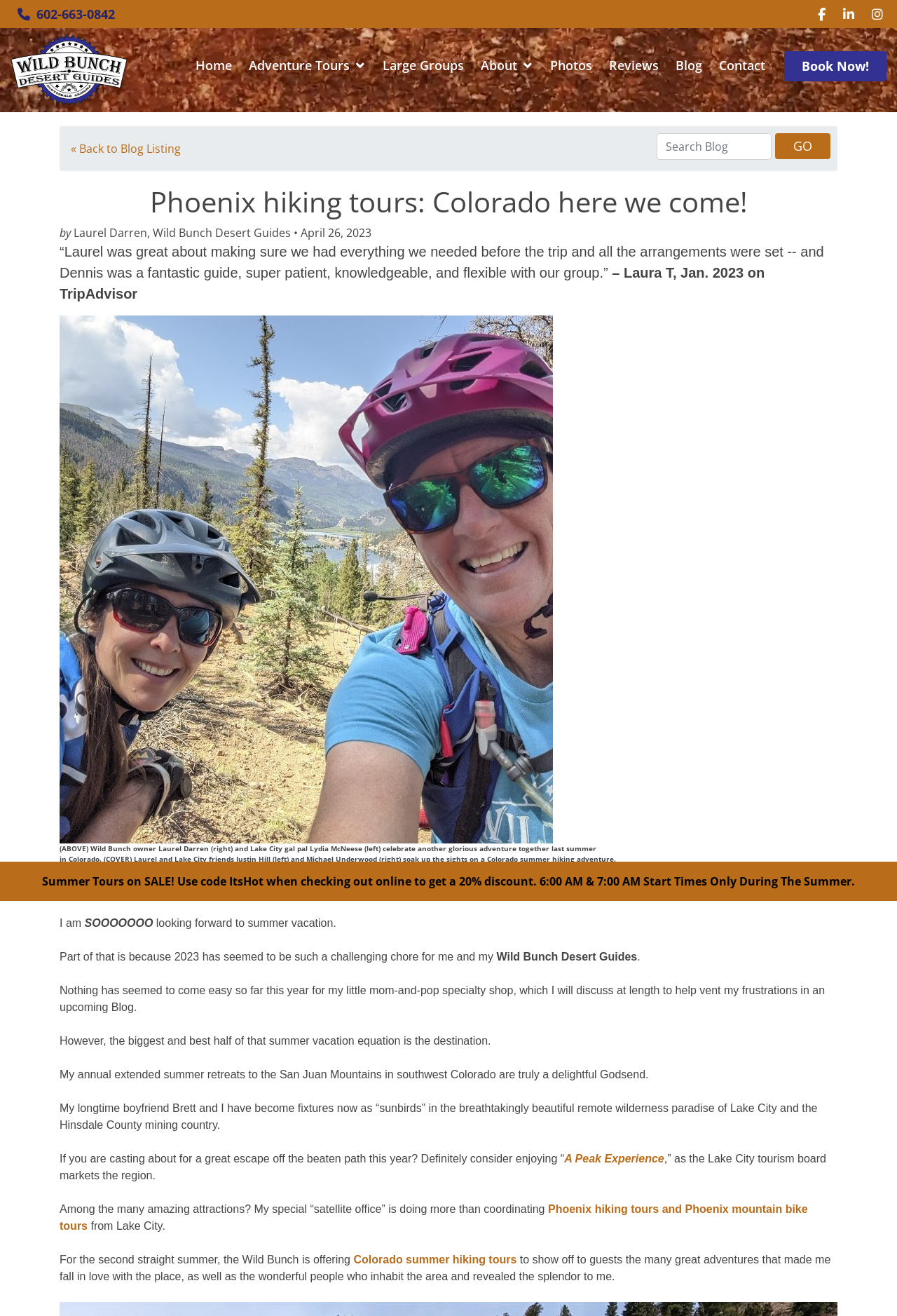From the webpage screenshot, predict the bounding box coordinates (top-left x, top-left y, bottom-right x, bottom-right y) for the UI element described here: A Peak Experience

[0.629, 0.876, 0.74, 0.885]